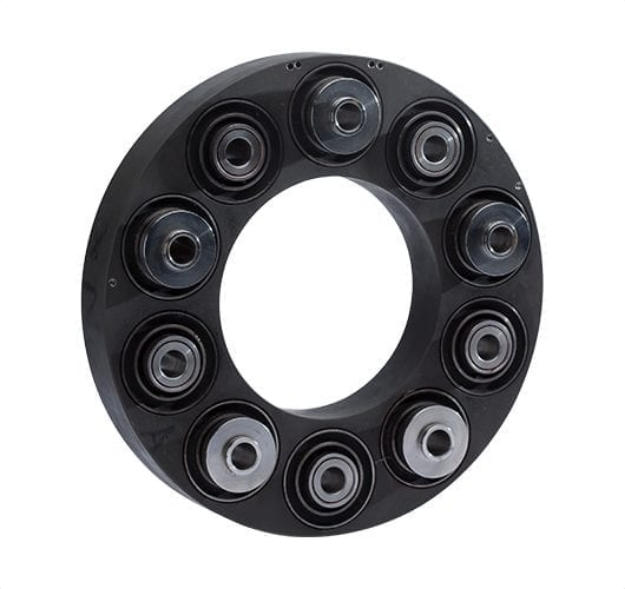Examine the image and give a thorough answer to the following question:
What manufacturing process has led to consistent quality and precision in coupling production?

Innovations in manufacturing processes, such as injection molding, have enabled the production of couplings with consistent quality and precision, making them more reliable and efficient.